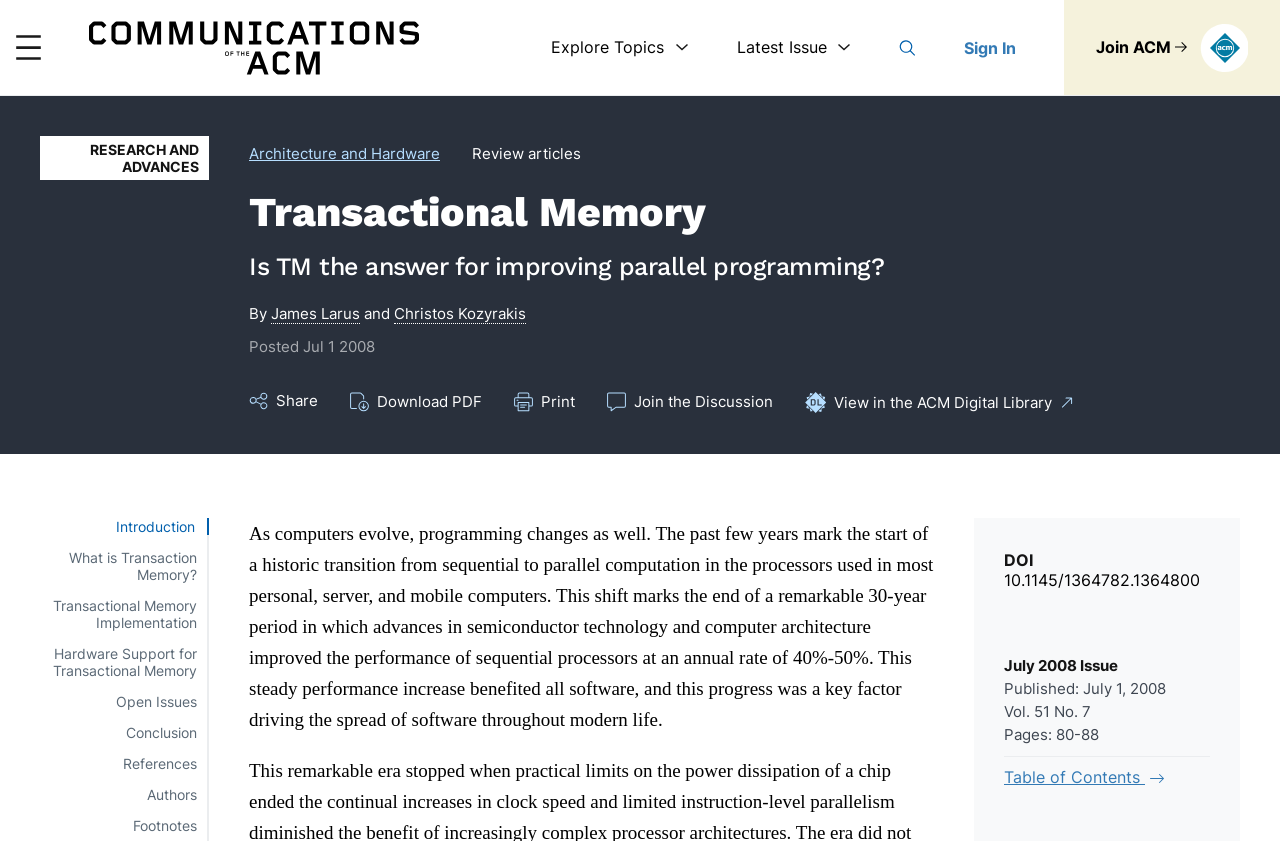Find and provide the bounding box coordinates for the UI element described here: "Open Issues". The coordinates should be given as four float numbers between 0 and 1: [left, top, right, bottom].

[0.091, 0.824, 0.163, 0.845]